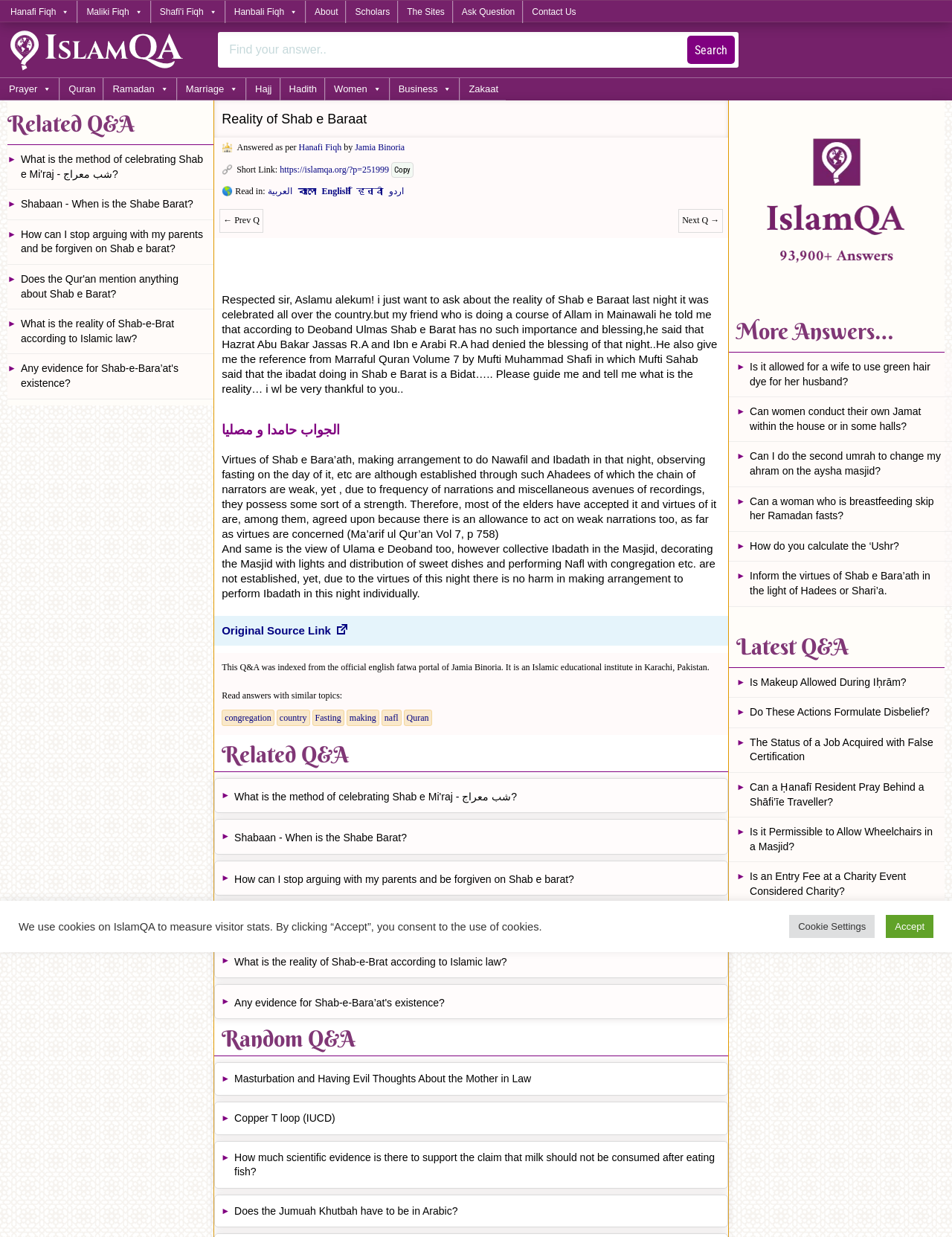Identify the bounding box coordinates for the UI element described as: "← Prev Q". The coordinates should be provided as four floats between 0 and 1: [left, top, right, bottom].

[0.231, 0.169, 0.276, 0.188]